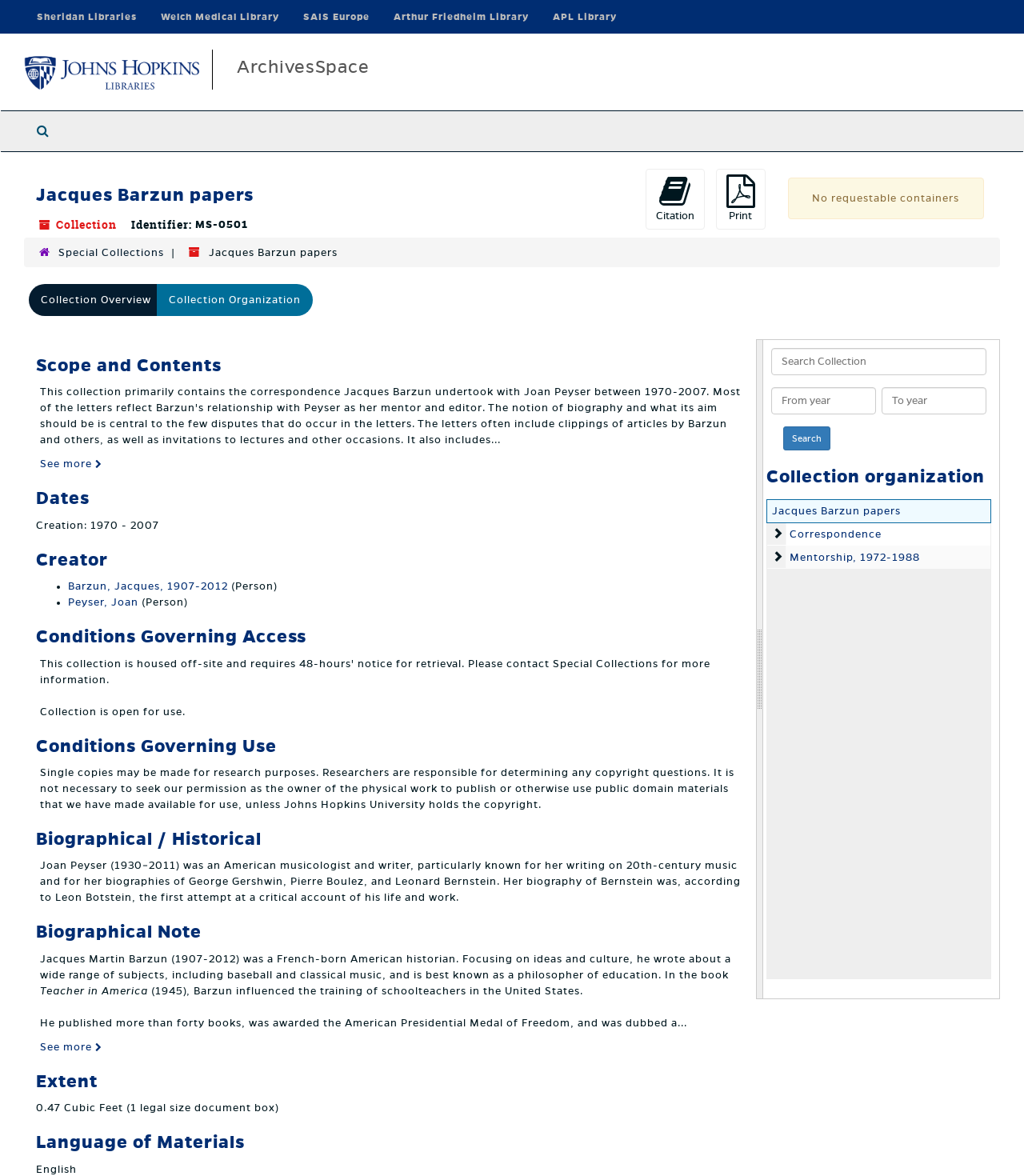Locate the bounding box coordinates of the segment that needs to be clicked to meet this instruction: "Search the collection".

[0.765, 0.363, 0.811, 0.383]